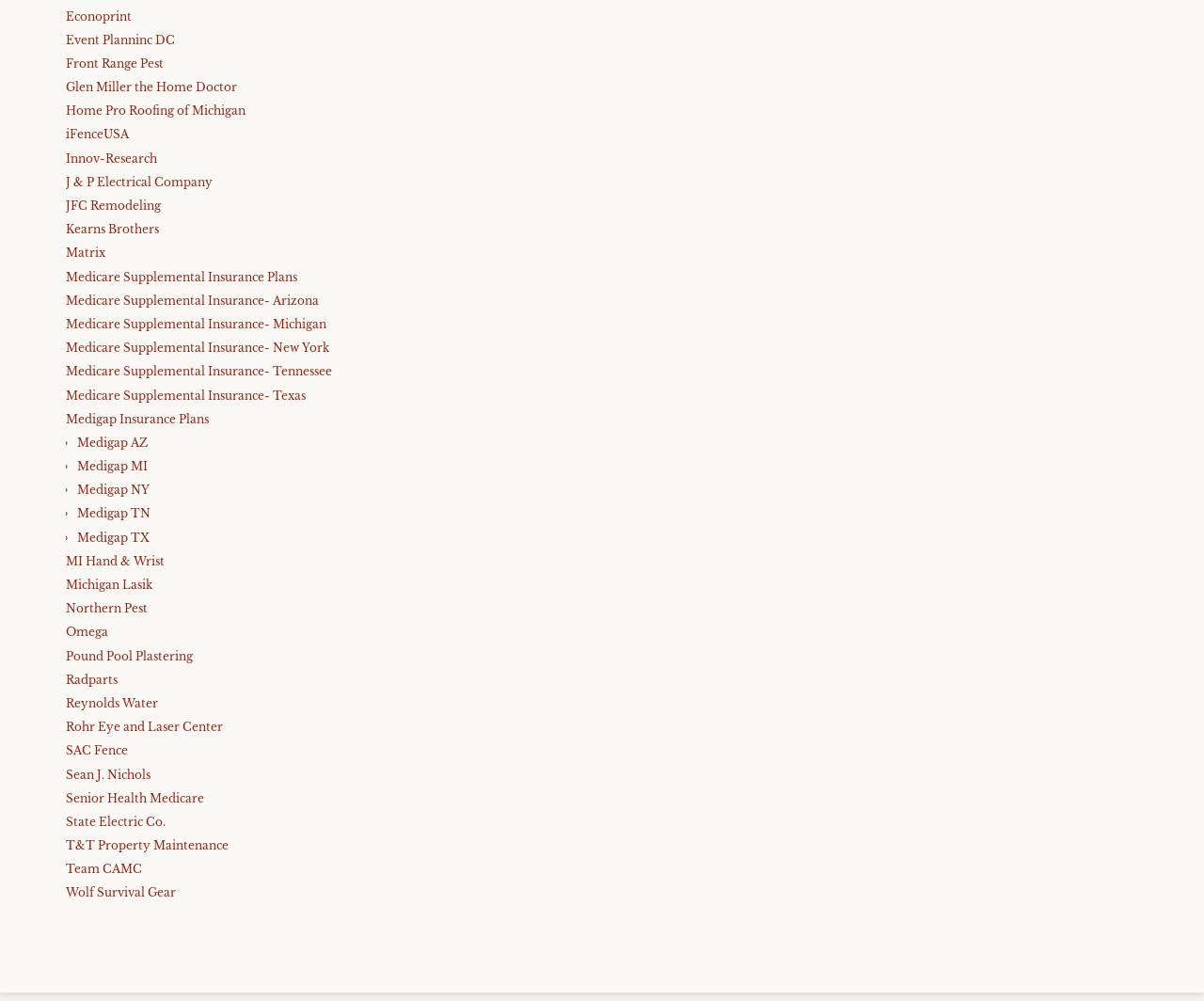Are there any sublists in the list of companies?
Look at the image and provide a short answer using one word or a phrase.

Yes